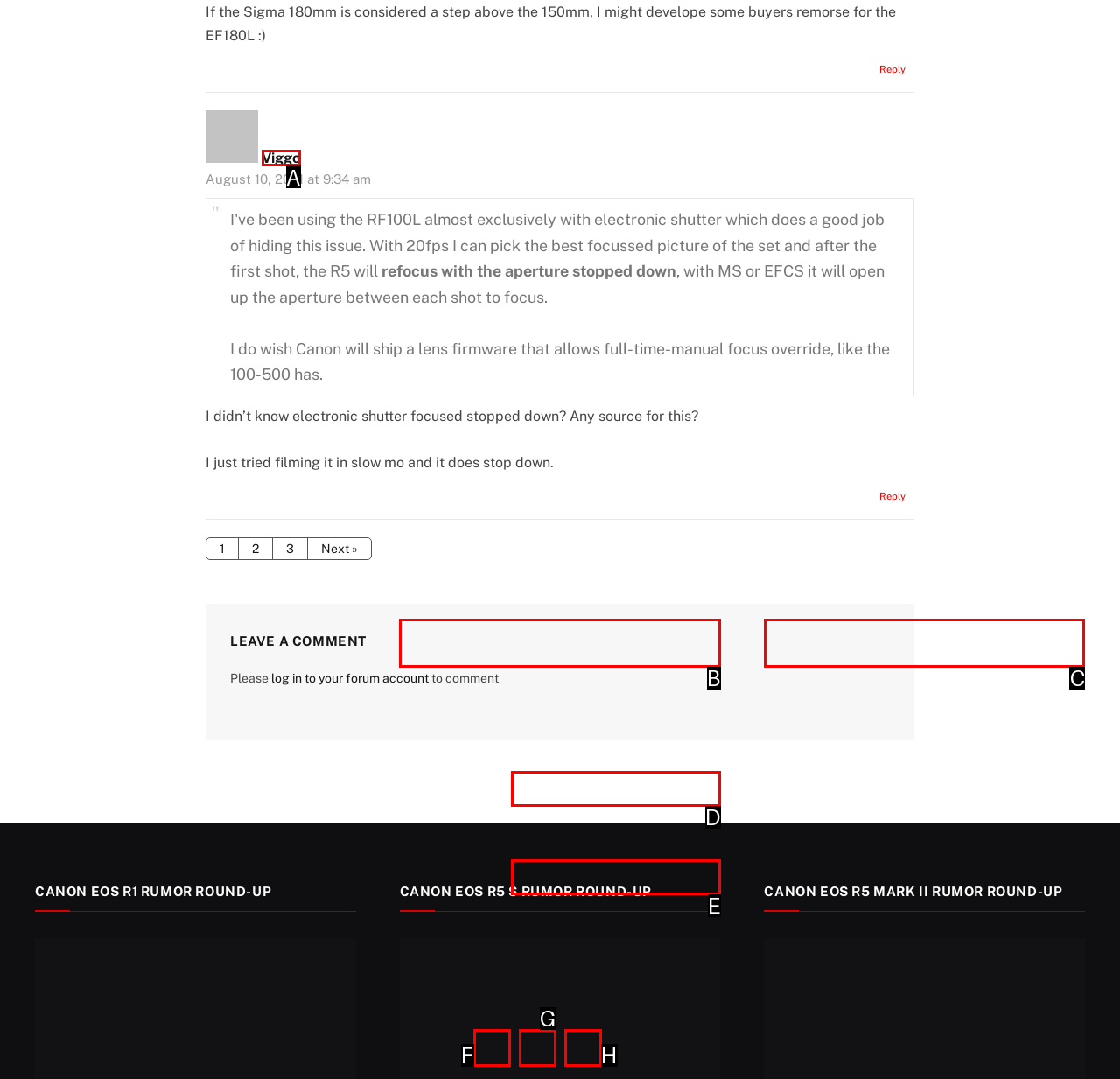Which option should be clicked to complete this task: View Viggo's profile
Reply with the letter of the correct choice from the given choices.

A